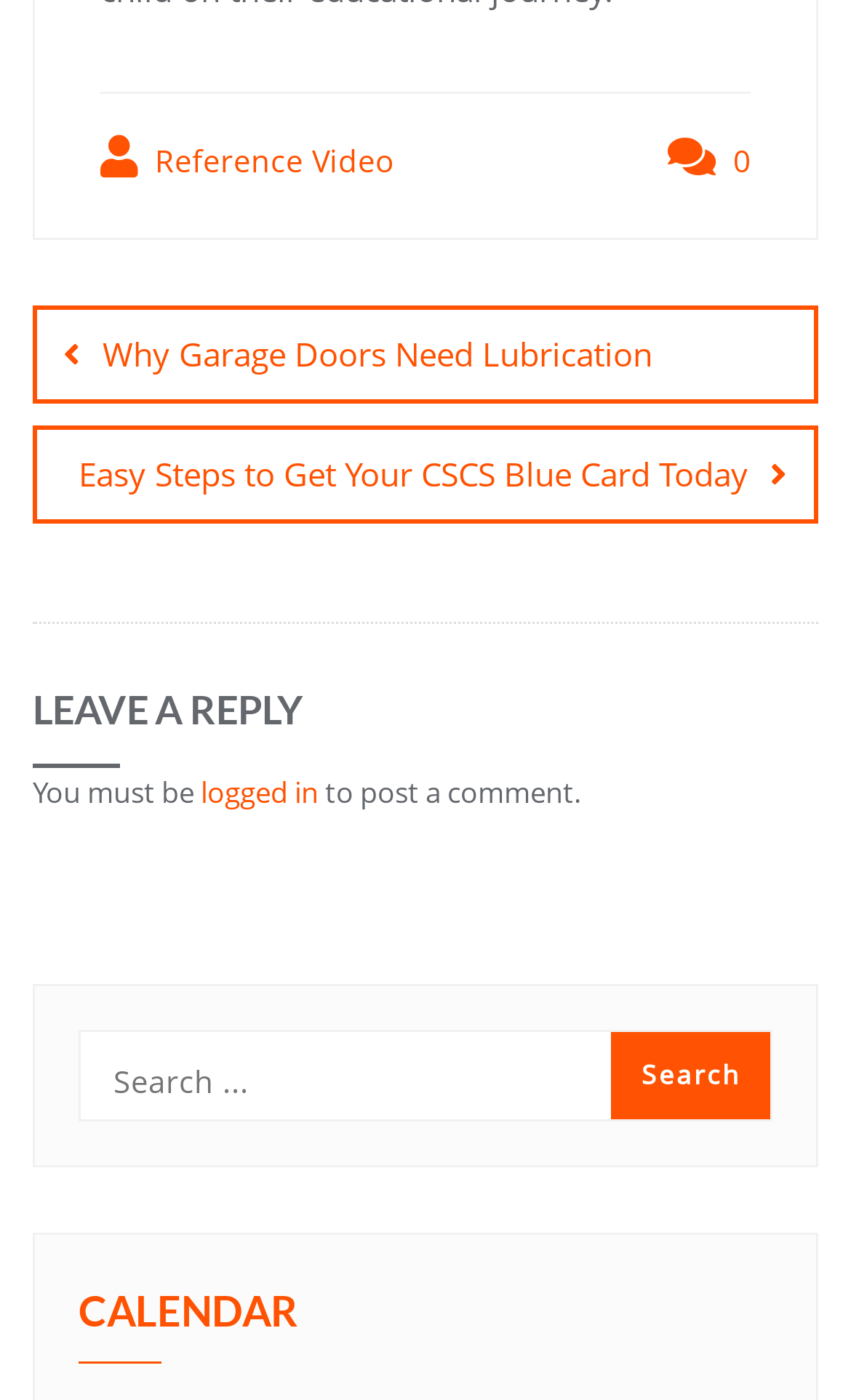What is required to post a comment?
Refer to the image and provide a thorough answer to the question.

The text 'You must be logged in to post a comment' suggests that users need to log in to their account in order to post a comment on the webpage. This implies that the webpage requires users to be logged in to access the comment posting feature.